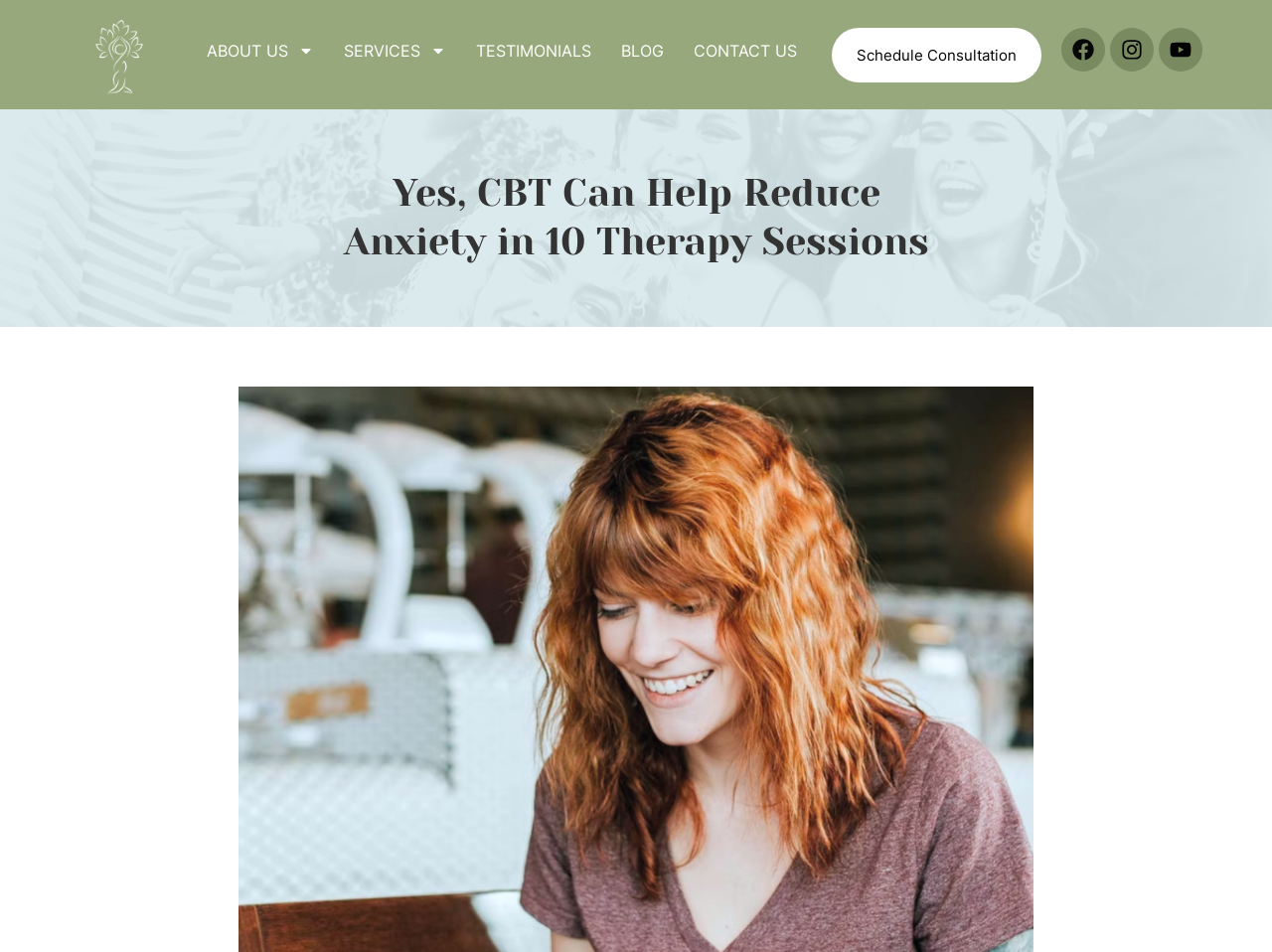Identify the bounding box for the element characterized by the following description: "Facebook".

[0.834, 0.029, 0.869, 0.075]